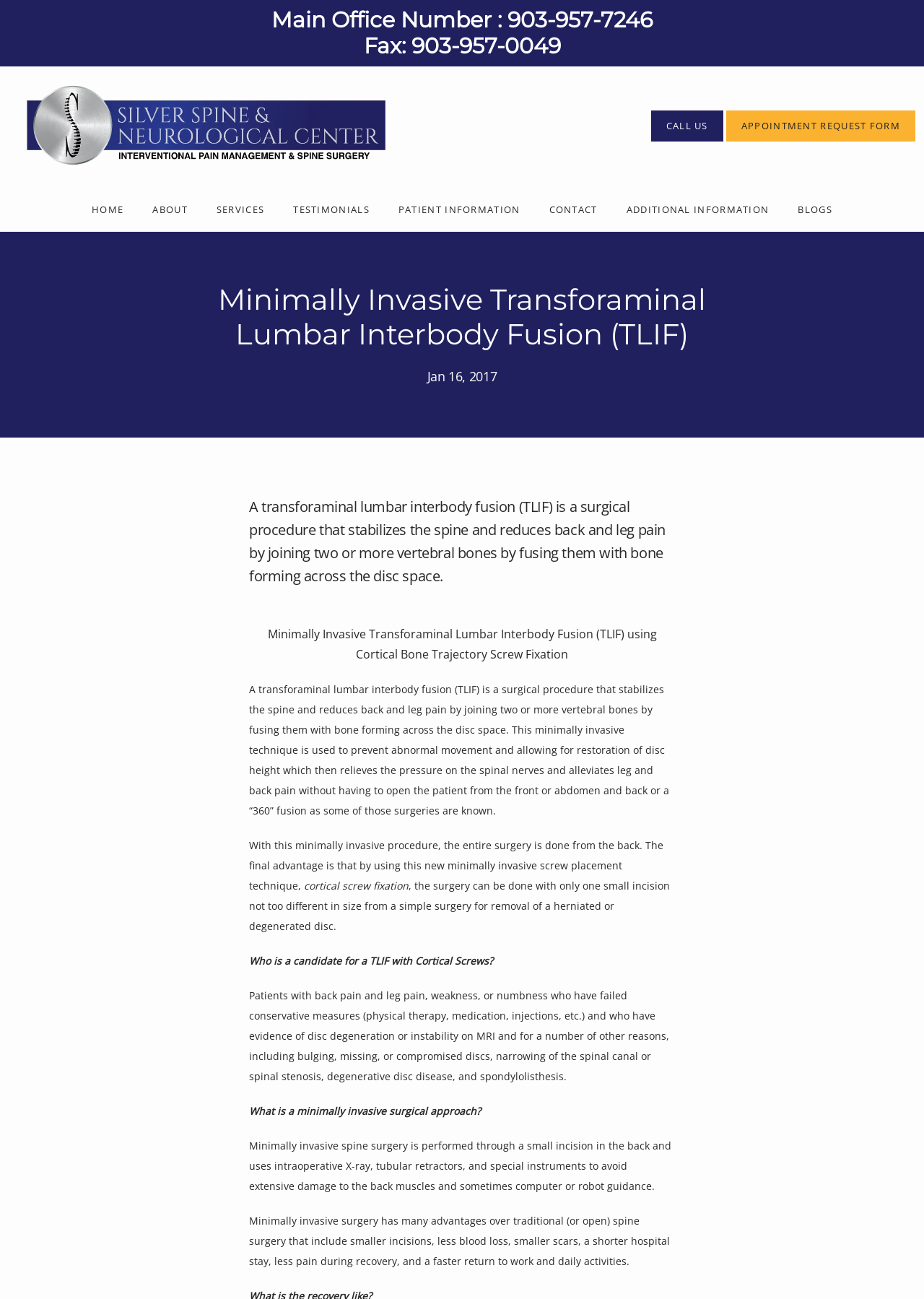Who is a candidate for a TLIF with Cortical Screws?
Please give a detailed and thorough answer to the question, covering all relevant points.

I found the answer by reading the text that explains who is a candidate for a TLIF with Cortical Screws, which includes patients with back pain and leg pain, weakness, or numbness who have failed conservative measures and who have evidence of disc degeneration or instability on MRI.